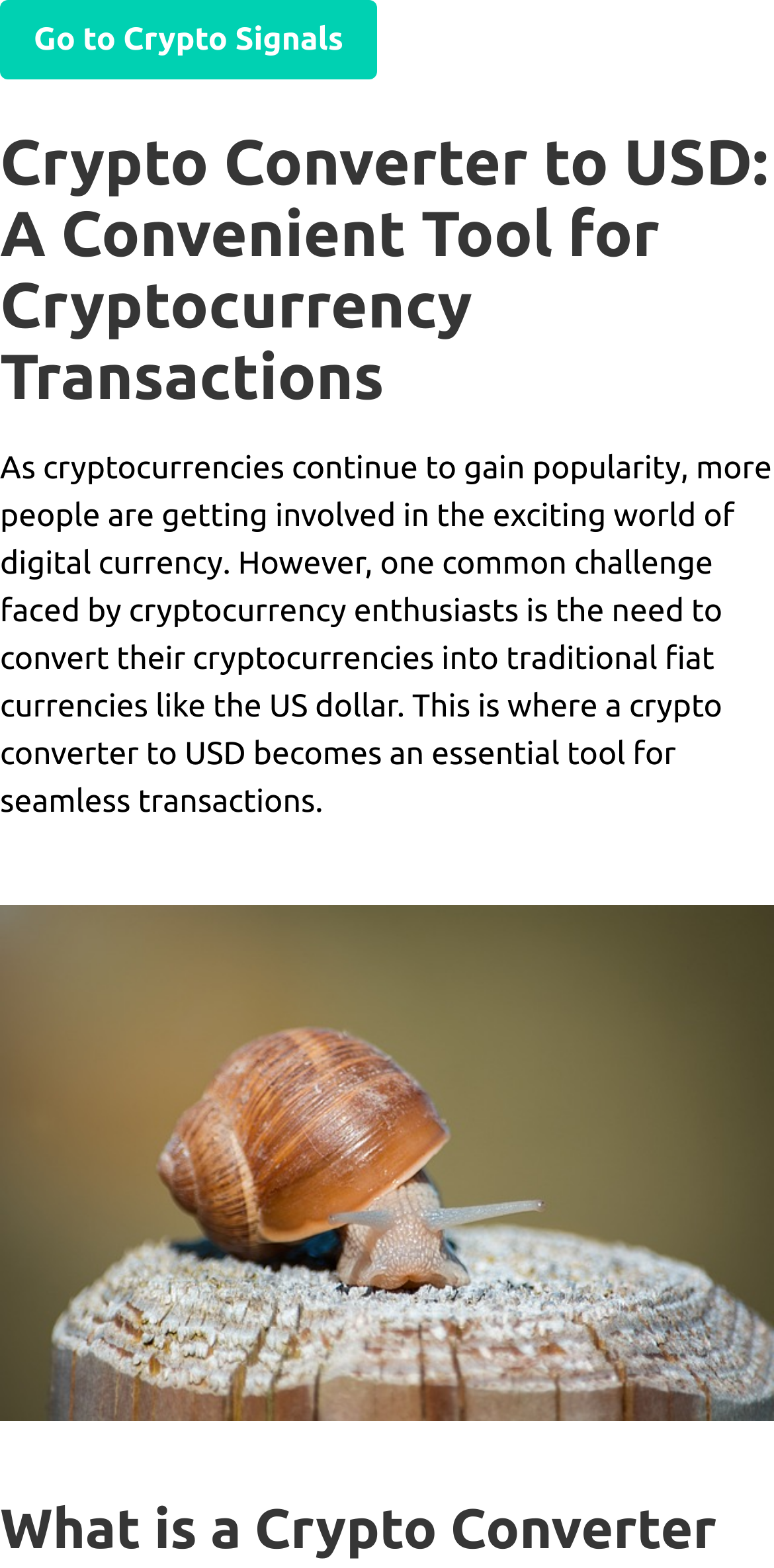Find the bounding box coordinates for the UI element that matches this description: "Go to Crypto Signals".

[0.0, 0.0, 0.487, 0.051]